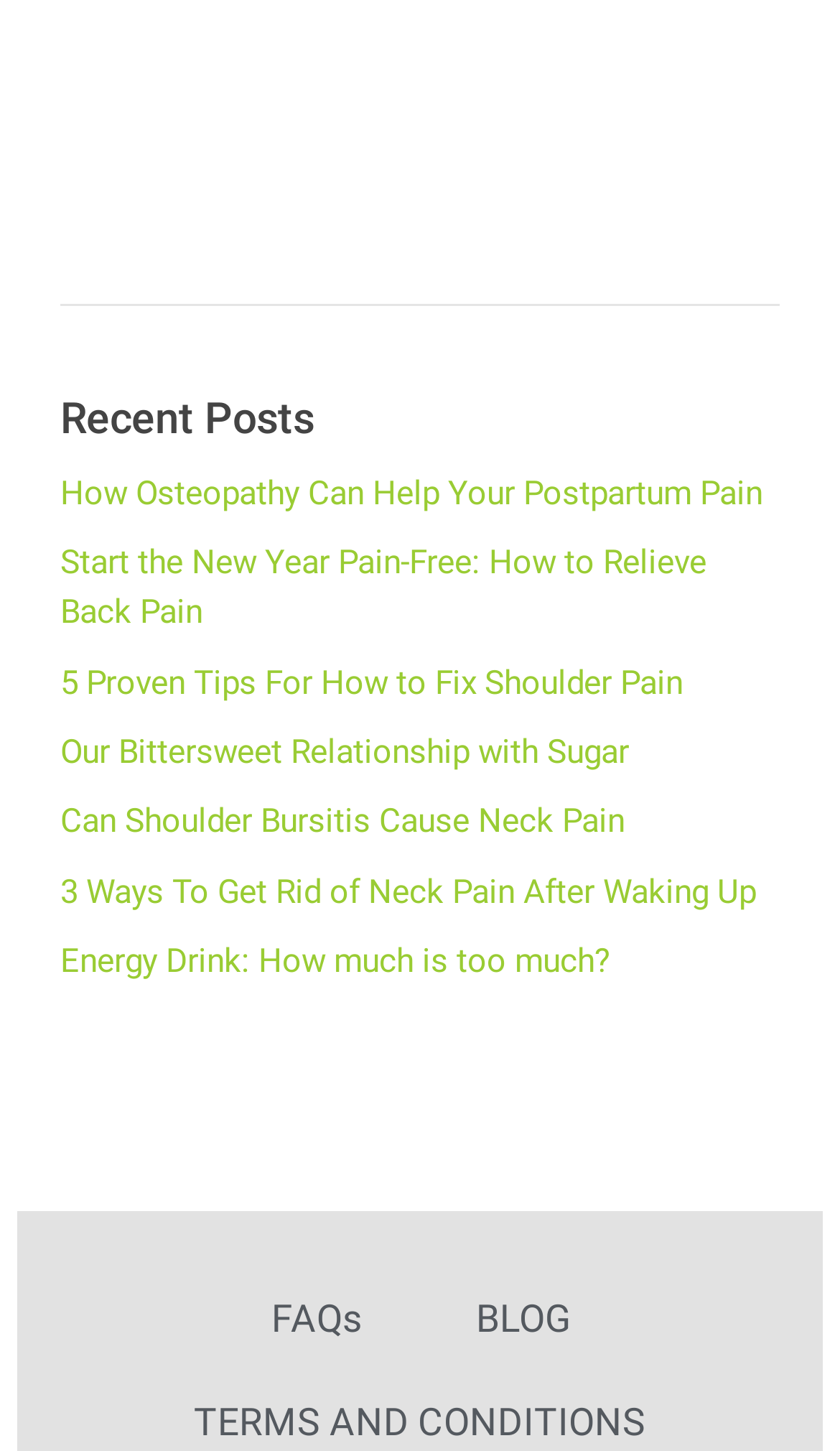Pinpoint the bounding box coordinates of the clickable area needed to execute the instruction: "View FAQs". The coordinates should be specified as four float numbers between 0 and 1, i.e., [left, top, right, bottom].

[0.315, 0.89, 0.438, 0.929]